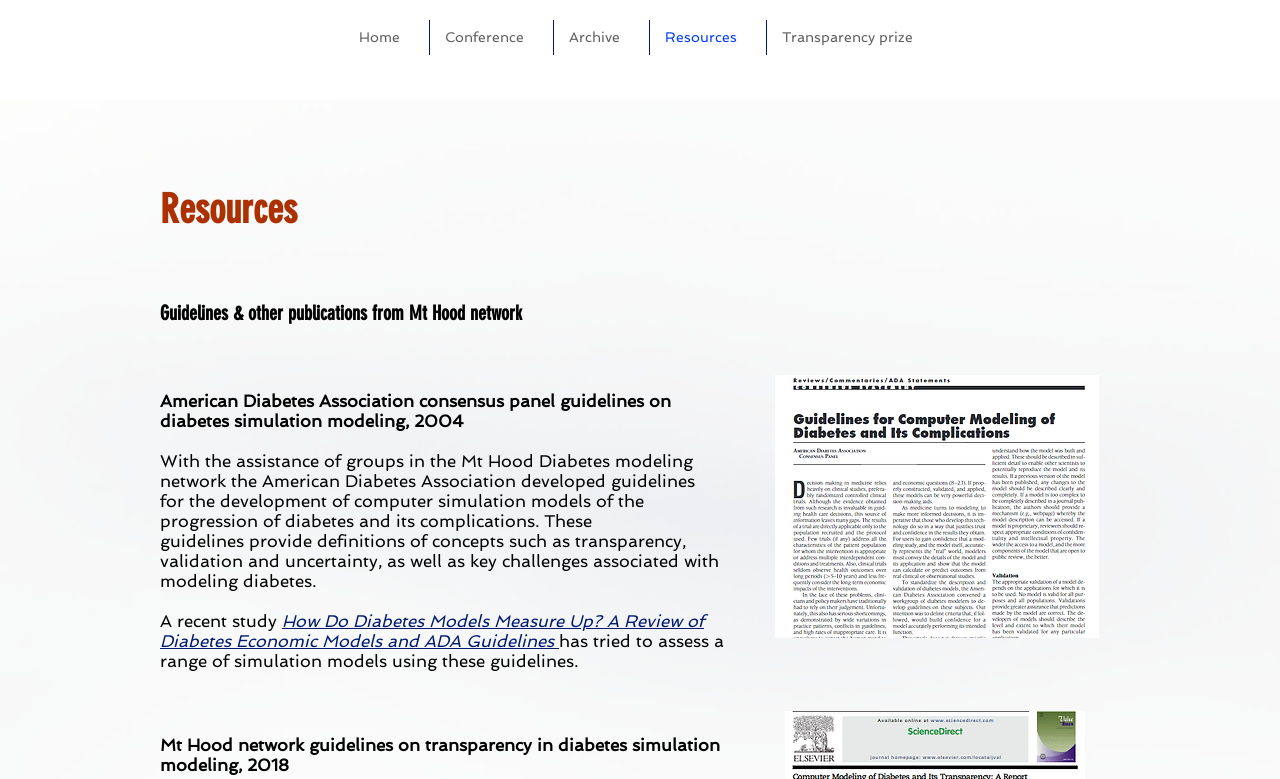How many links are present in the navigation?
Look at the image and respond with a one-word or short phrase answer.

5